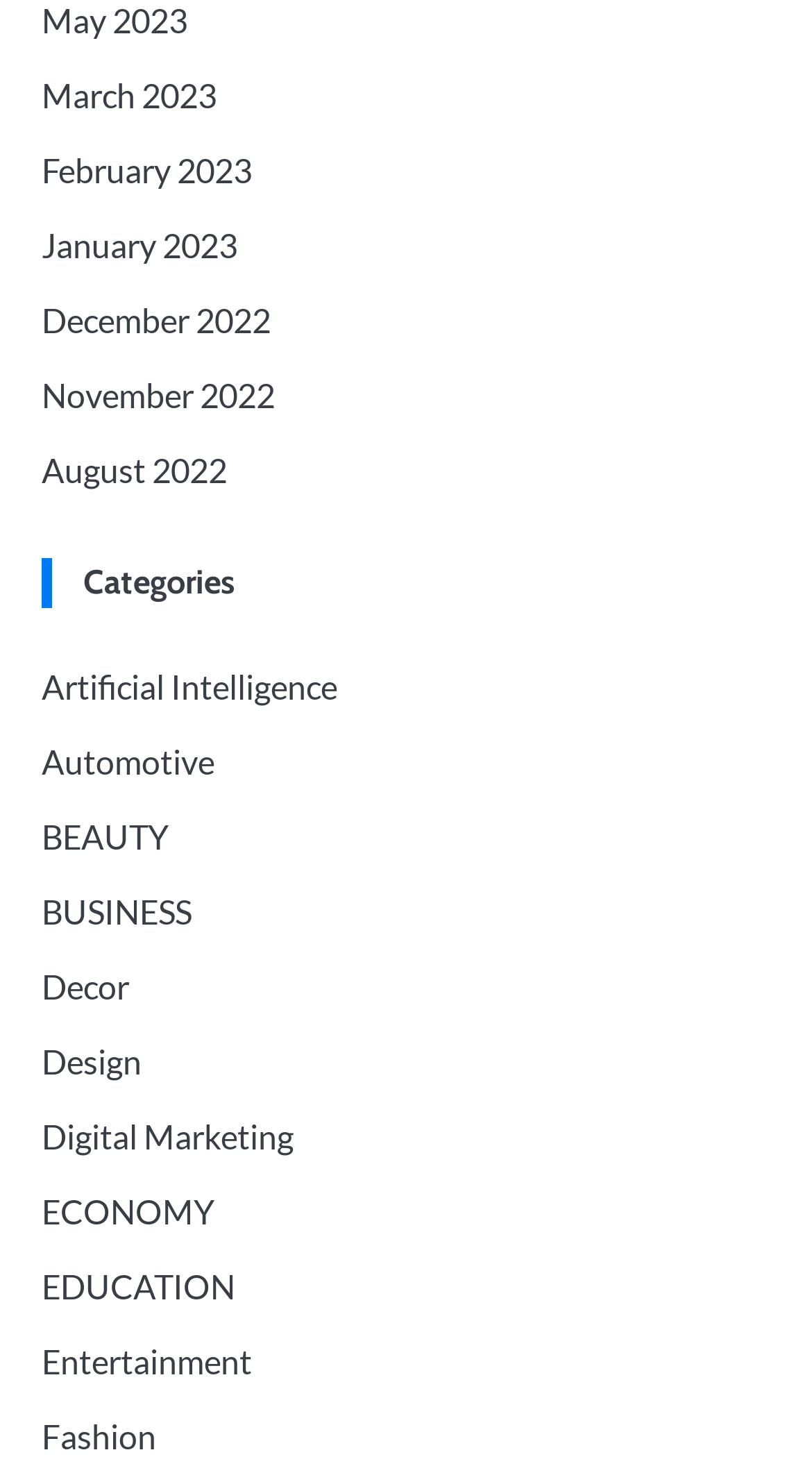What is the most recent month listed on the webpage?
Please answer the question with as much detail as possible using the screenshot.

I analyzed the webpage and found a list of links with month names. The link with the highest y-coordinate value is 'May 2023', which indicates it is the most recent month listed.